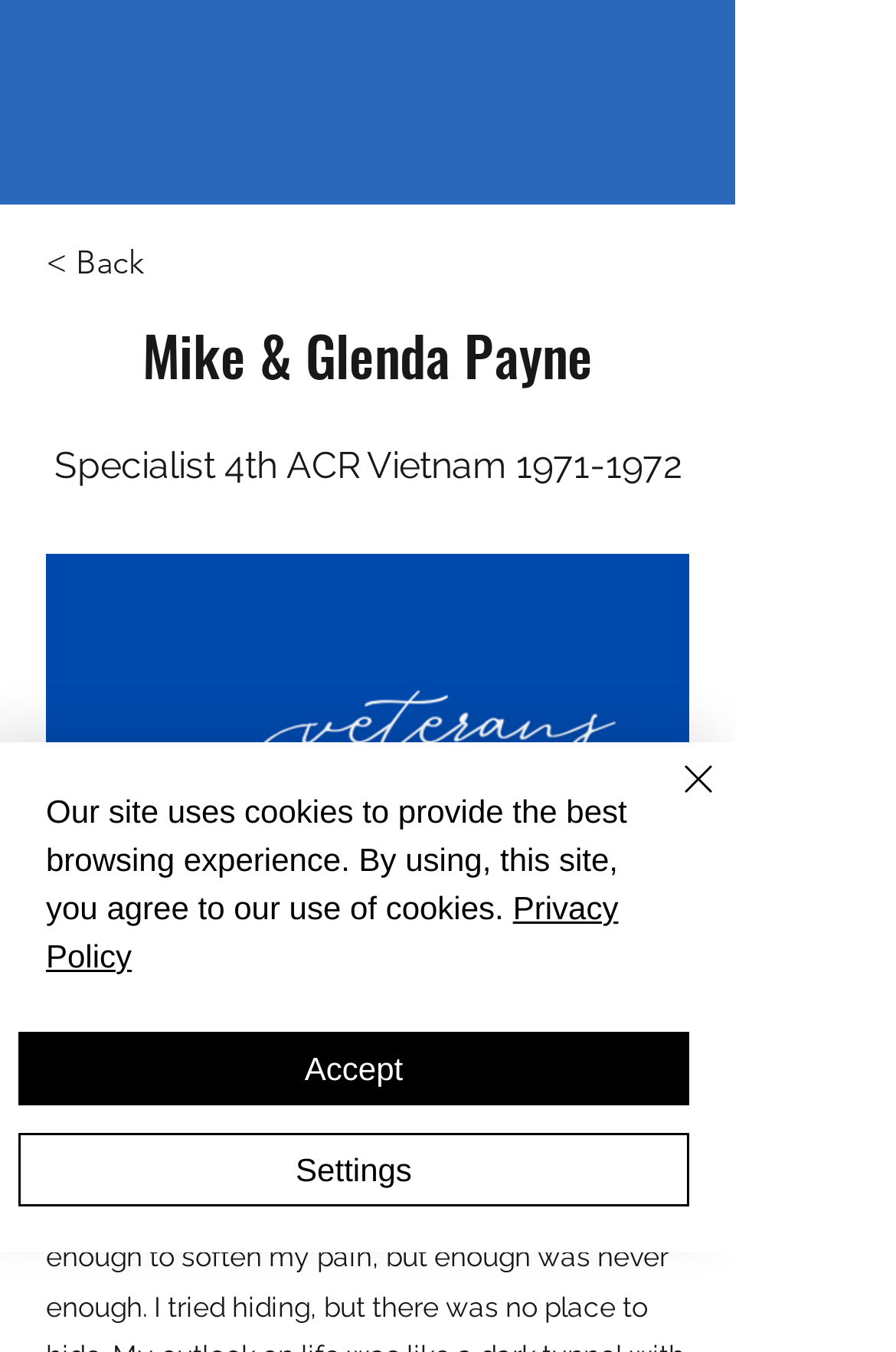Extract the heading text from the webpage.

Mike & Glenda Payne